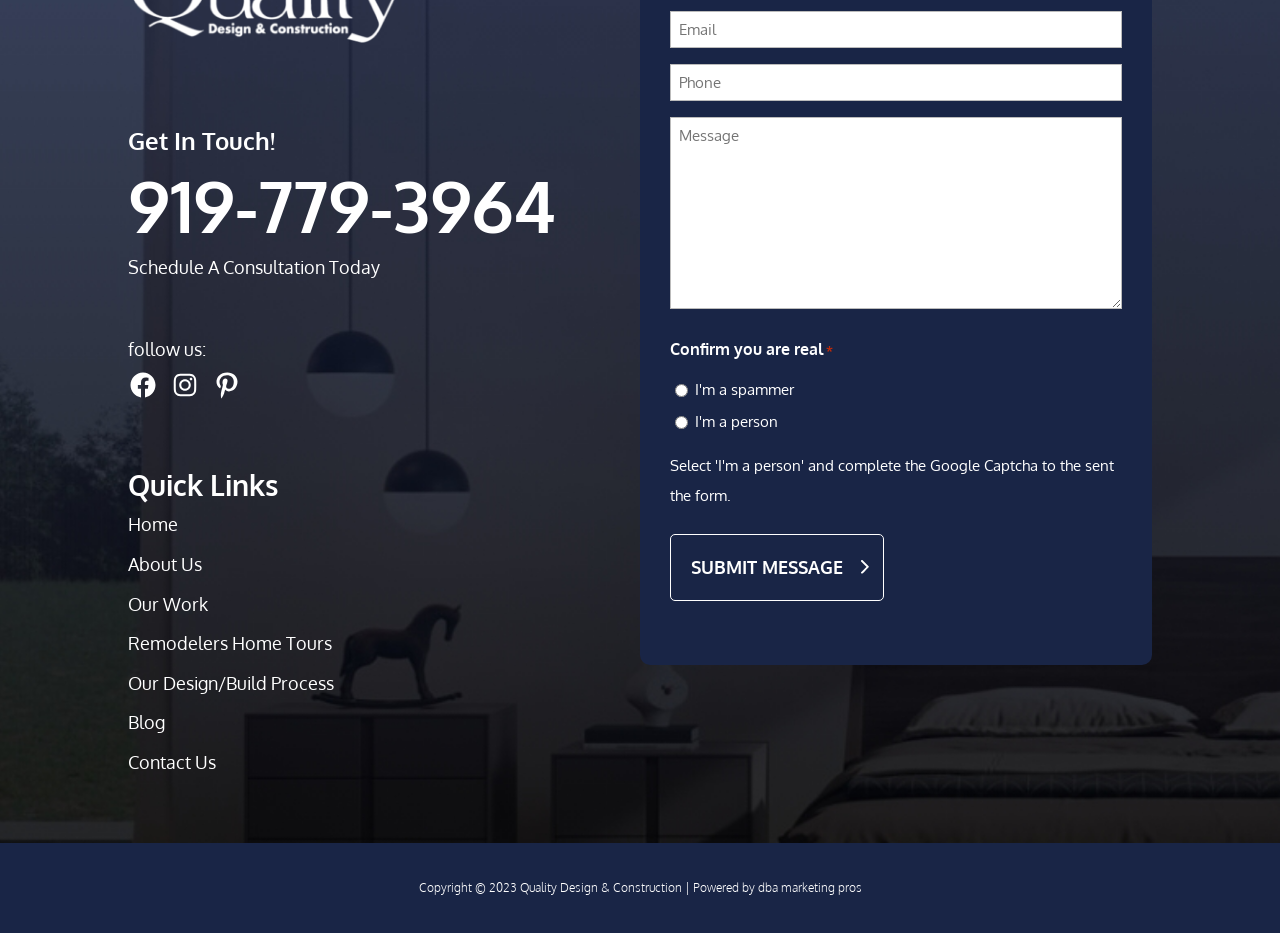How many social media platforms are listed?
Can you give a detailed and elaborate answer to the question?

In the 'follow us:' section, there are three link elements, each representing a social media platform: Facebook, Instagram, and Pinterest.